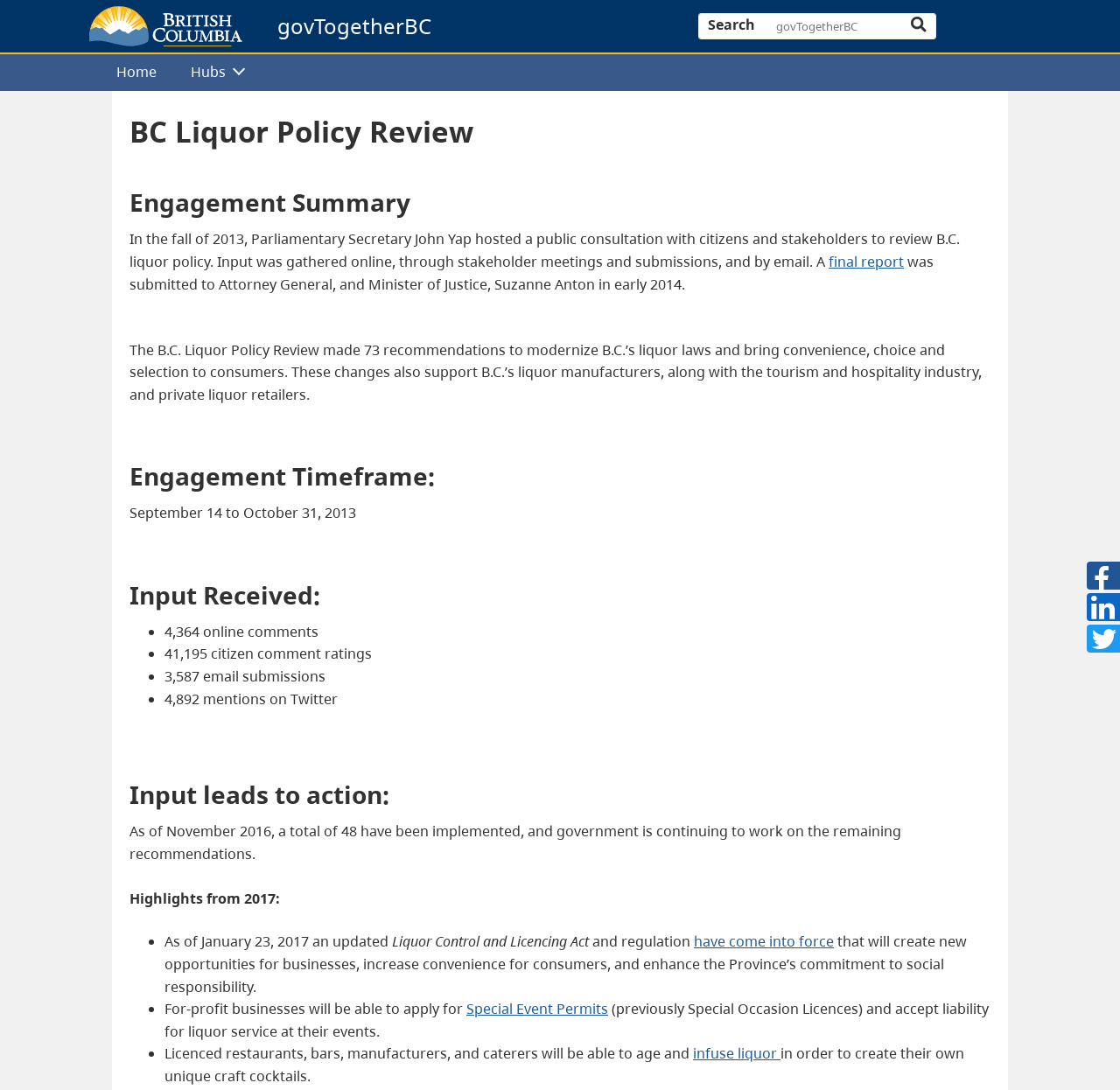What is the name of the consultation?
Look at the image and answer the question with a single word or phrase.

BC Liquor Policy Review